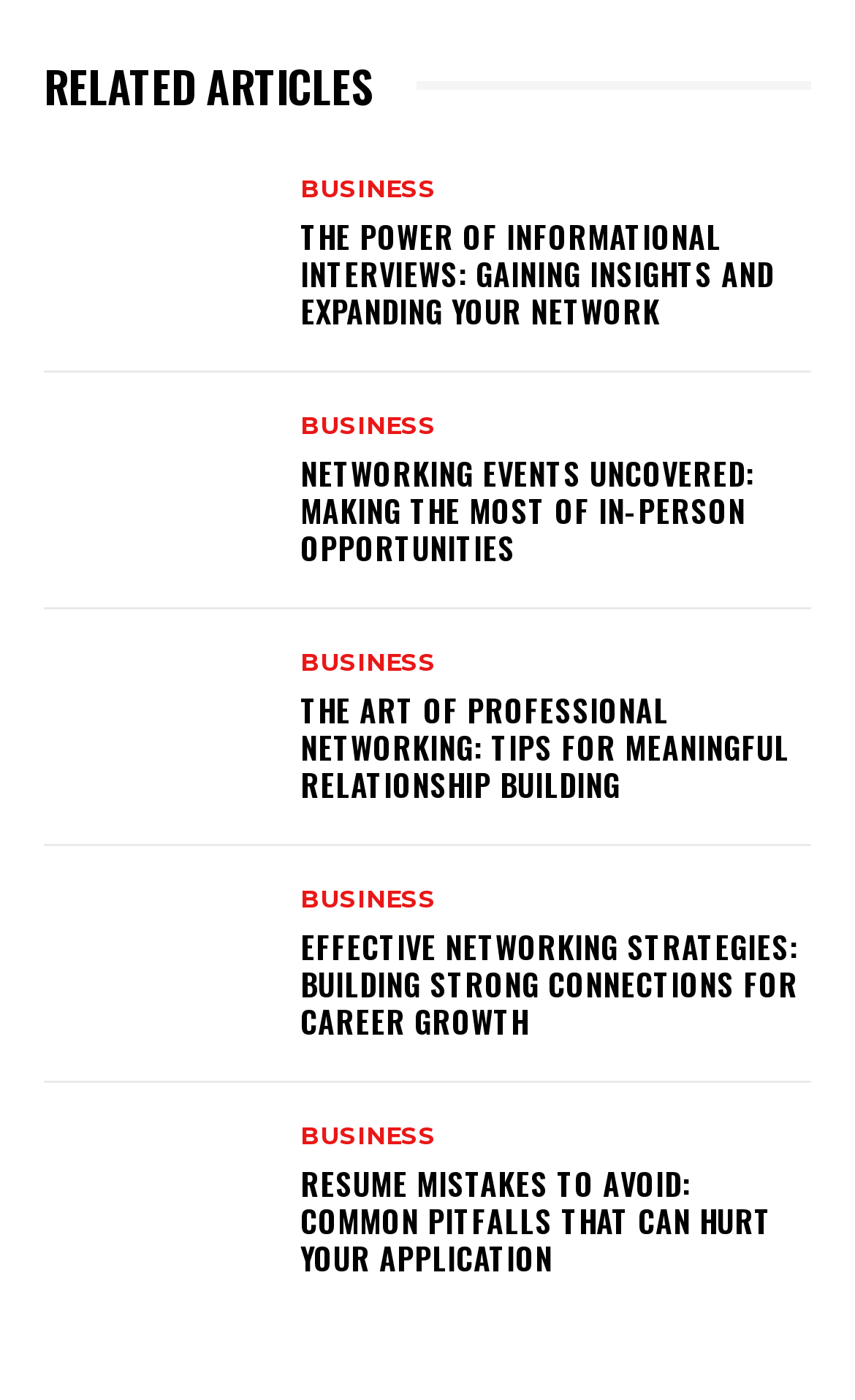Provide the bounding box coordinates for the area that should be clicked to complete the instruction: "Read about the power of informational interviews".

[0.351, 0.157, 0.944, 0.236]